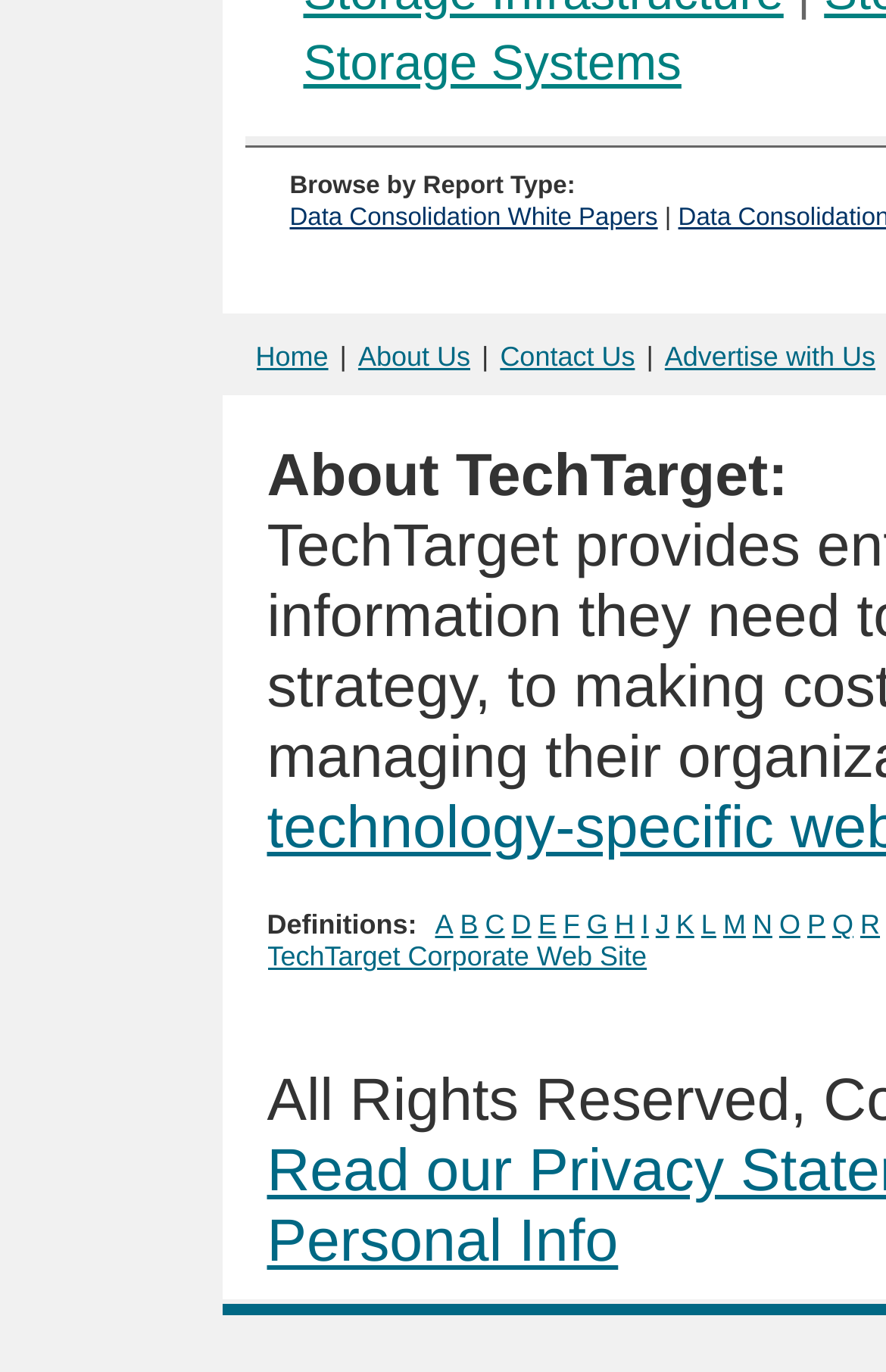Can you determine the bounding box coordinates of the area that needs to be clicked to fulfill the following instruction: "Read about data consolidation white papers"?

[0.327, 0.149, 0.742, 0.169]